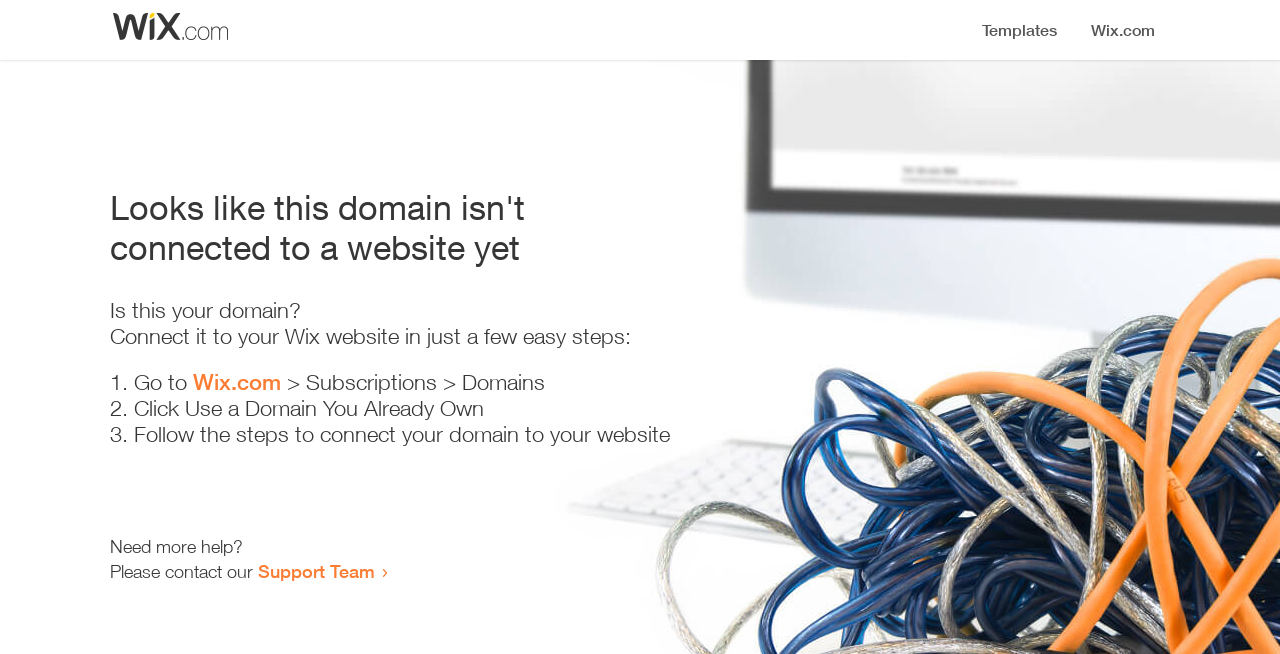Can you find and provide the main heading text of this webpage?

Looks like this domain isn't
connected to a website yet